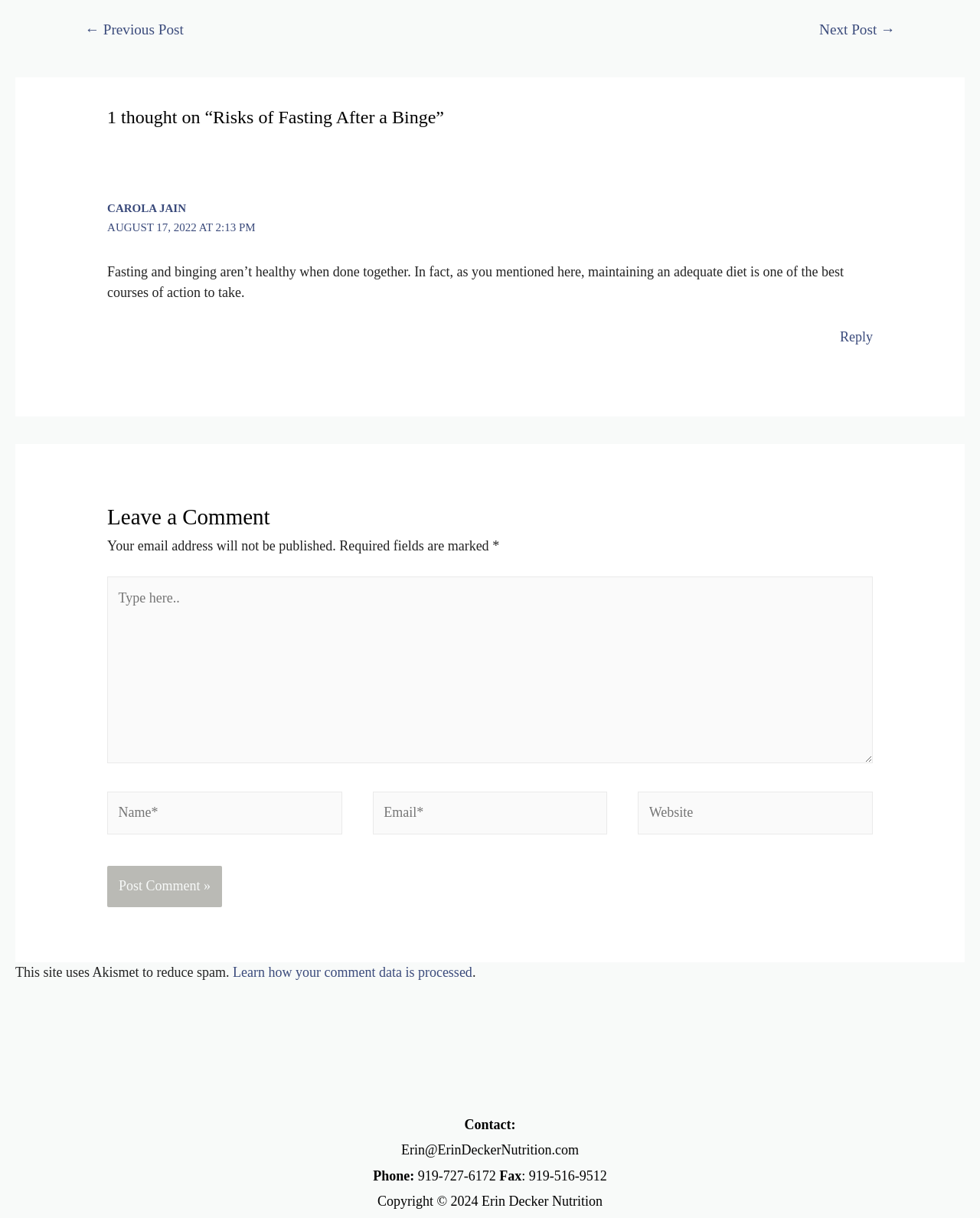Select the bounding box coordinates of the element I need to click to carry out the following instruction: "Click the 'Next Post' link".

[0.813, 0.011, 0.936, 0.039]